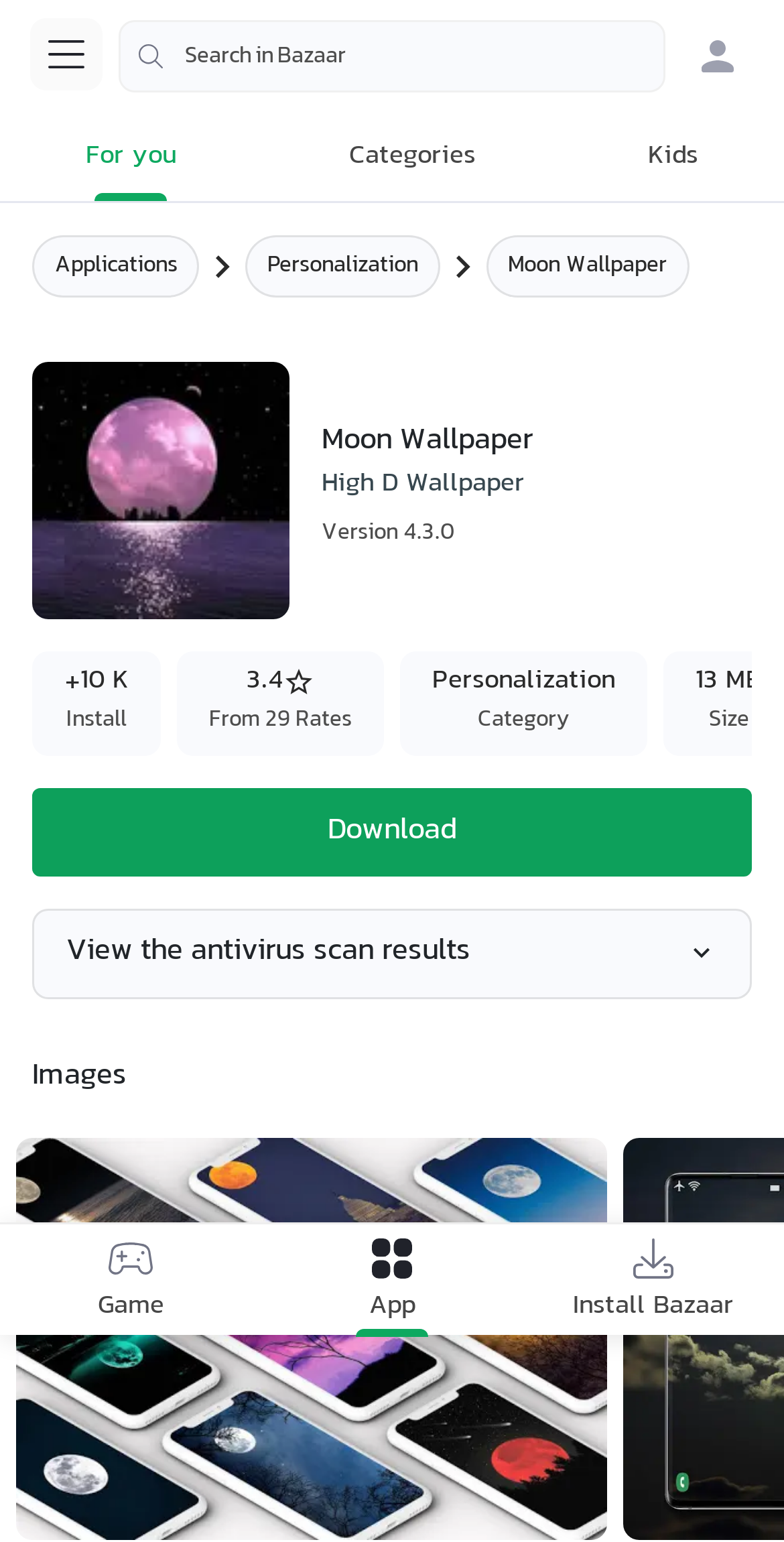Is the app available for download?
Using the visual information, answer the question in a single word or phrase.

Yes